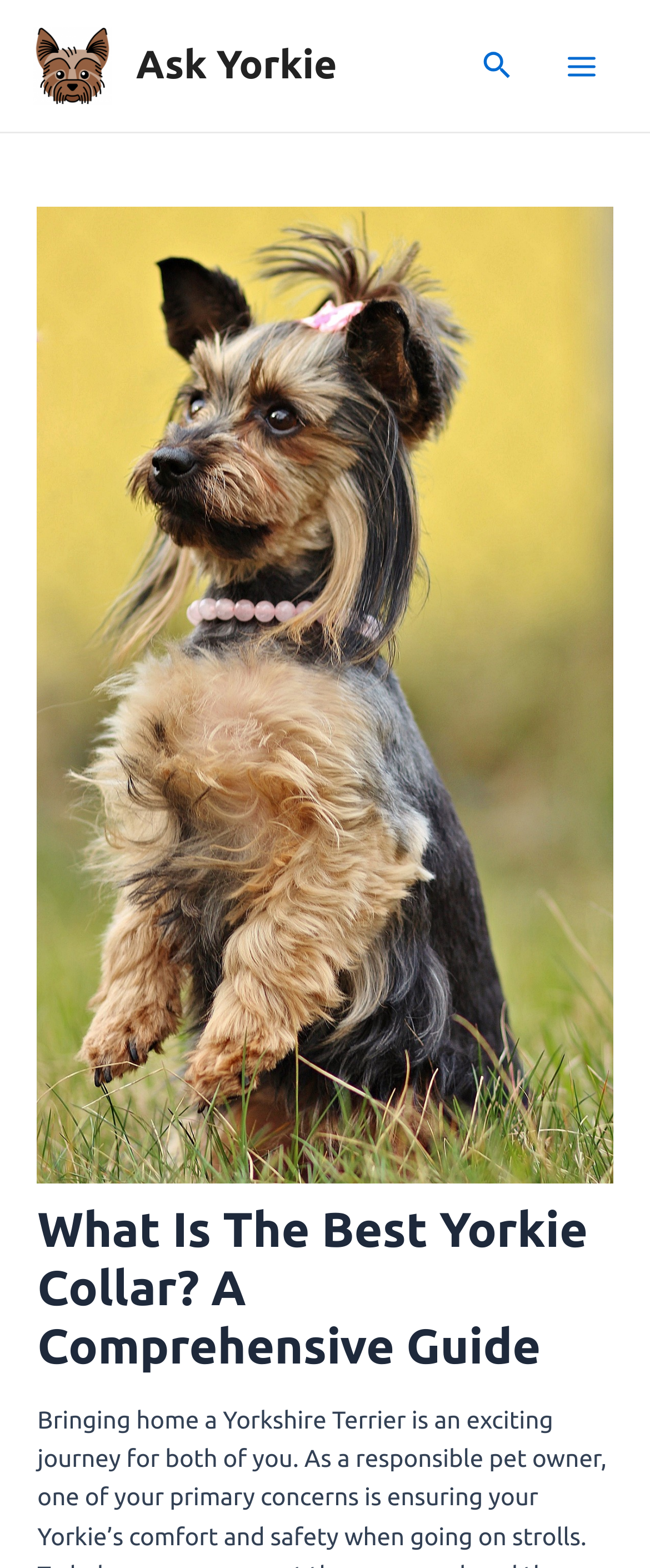Using the provided description Search, find the bounding box coordinates for the UI element. Provide the coordinates in (top-left x, top-left y, bottom-right x, bottom-right y) format, ensuring all values are between 0 and 1.

[0.743, 0.028, 0.79, 0.056]